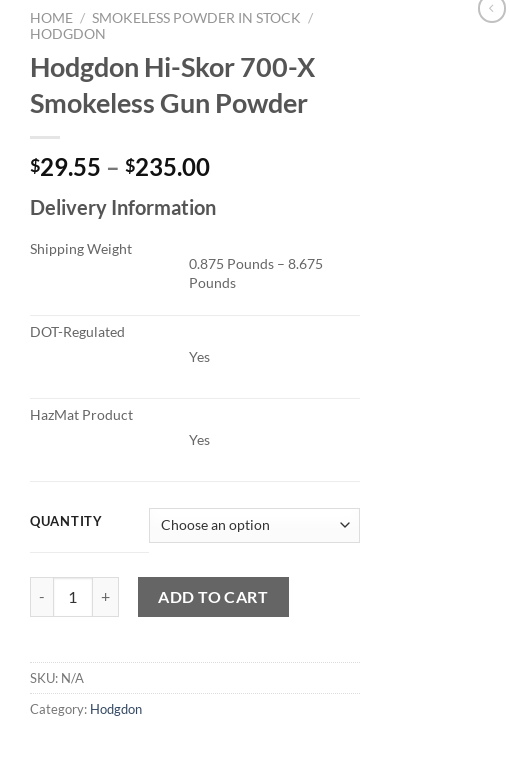Use a single word or phrase to answer the question: 
What is the purpose of this product?

Reloading